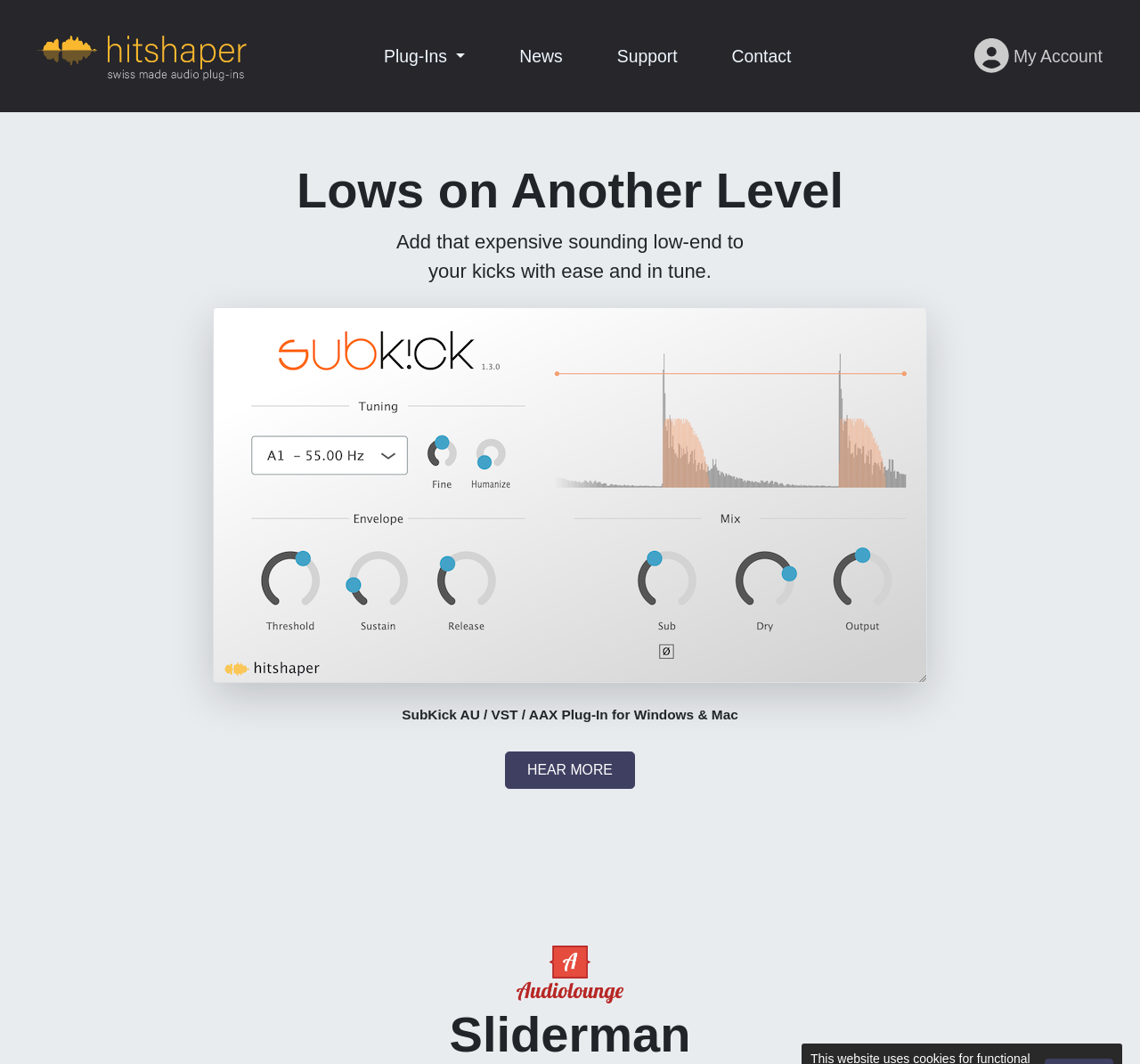What is the purpose of the 'HEAR MORE' button? Look at the image and give a one-word or short phrase answer.

To hear a demo